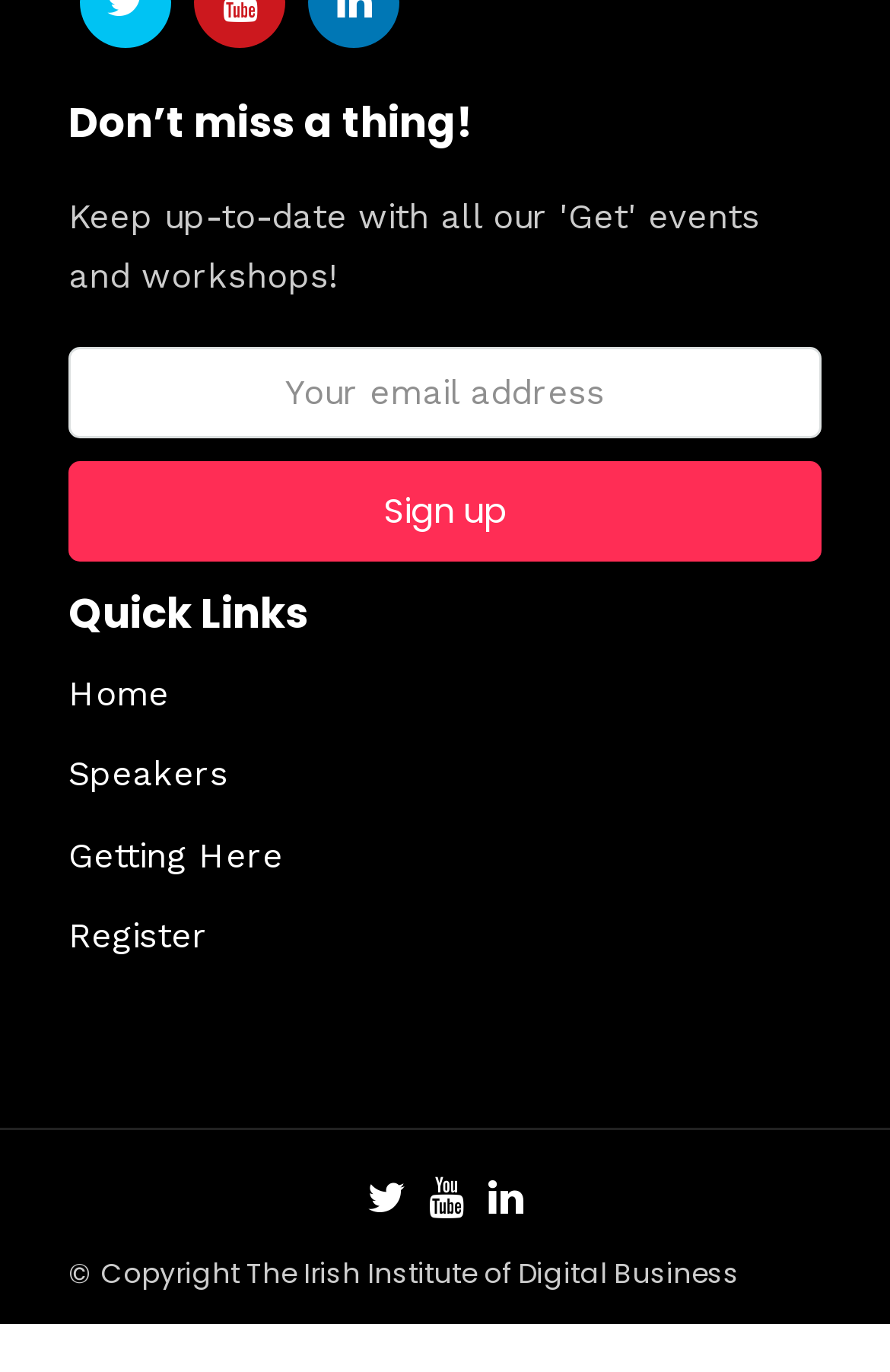How many social media links are present? From the image, respond with a single word or brief phrase.

3